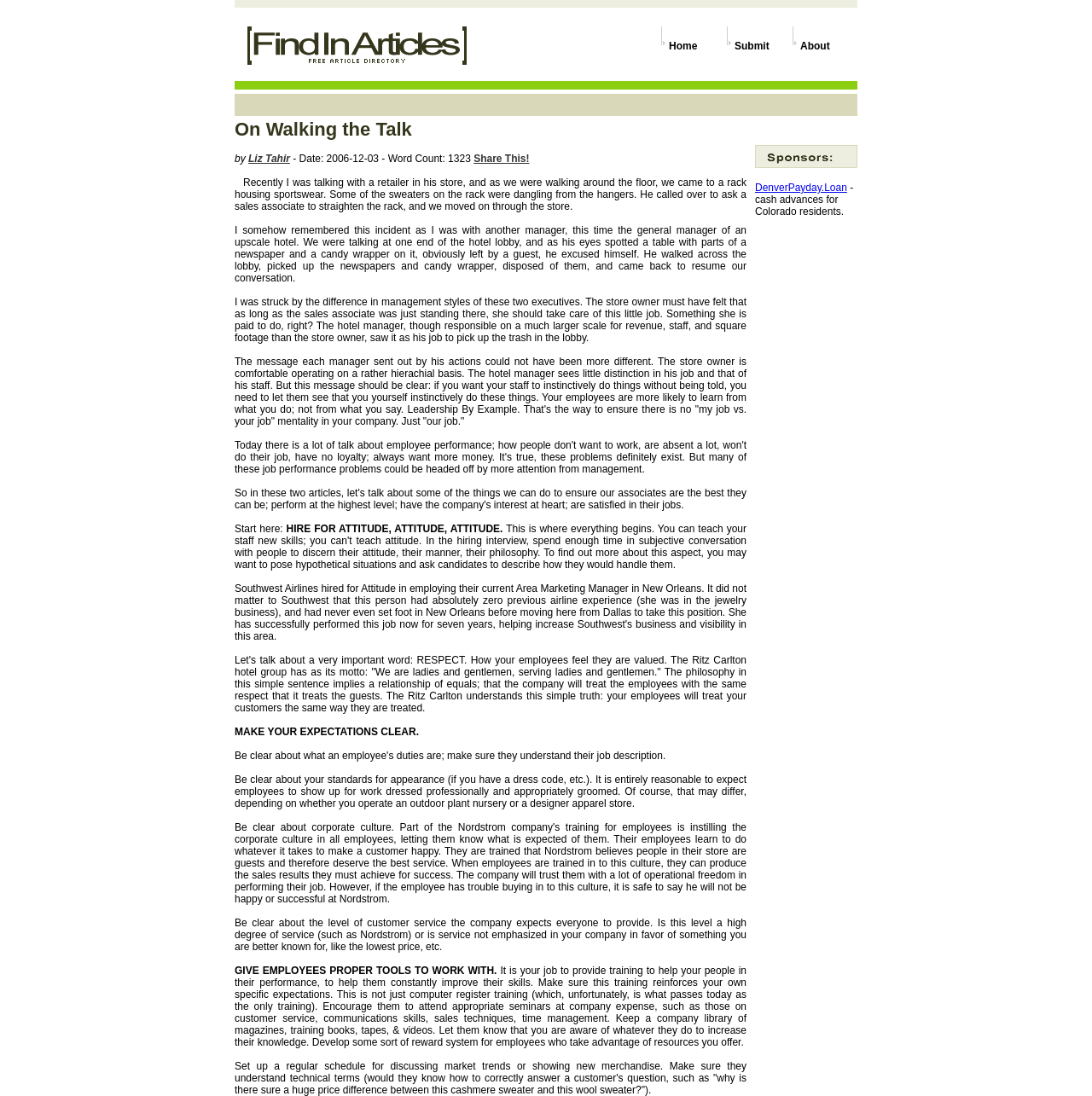Find the bounding box coordinates for the HTML element specified by: "DenverPayday.Loan".

[0.691, 0.166, 0.776, 0.177]